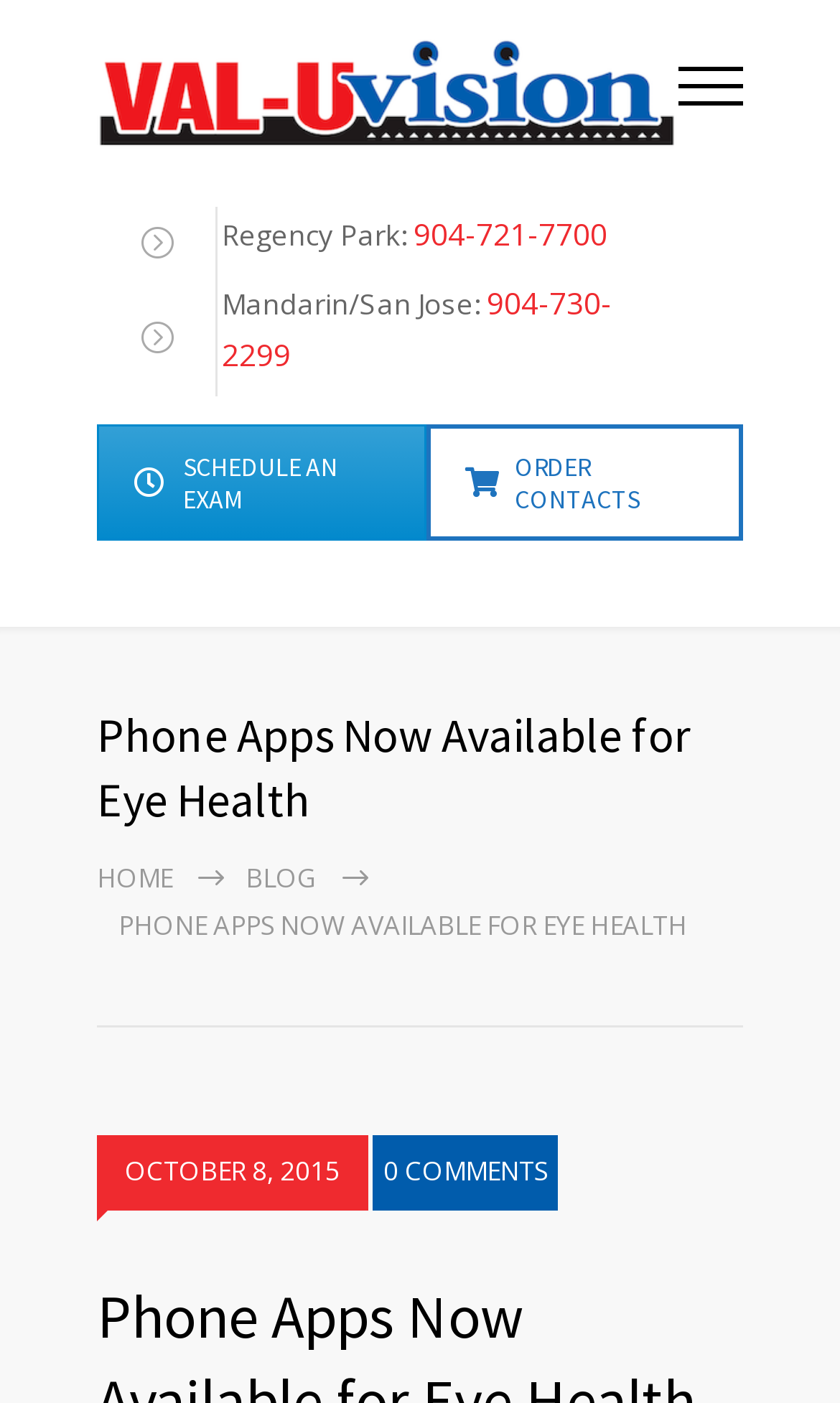Can you look at the image and give a comprehensive answer to the question:
What is the date of the article?

I found the StaticText element with the content 'OCTOBER 8, 2015' and inferred that it is the date of the article.